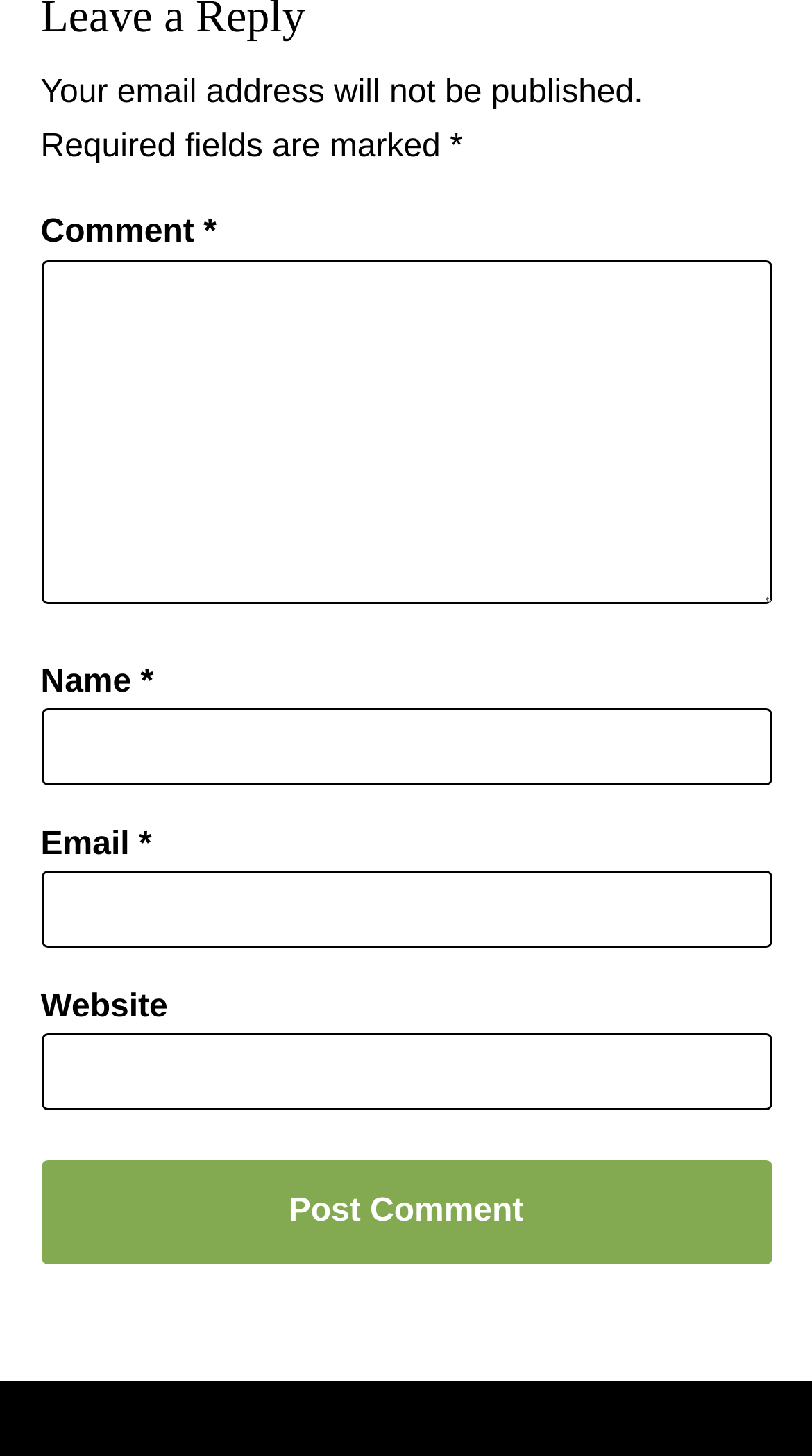Using a single word or phrase, answer the following question: 
How many text fields are there?

4